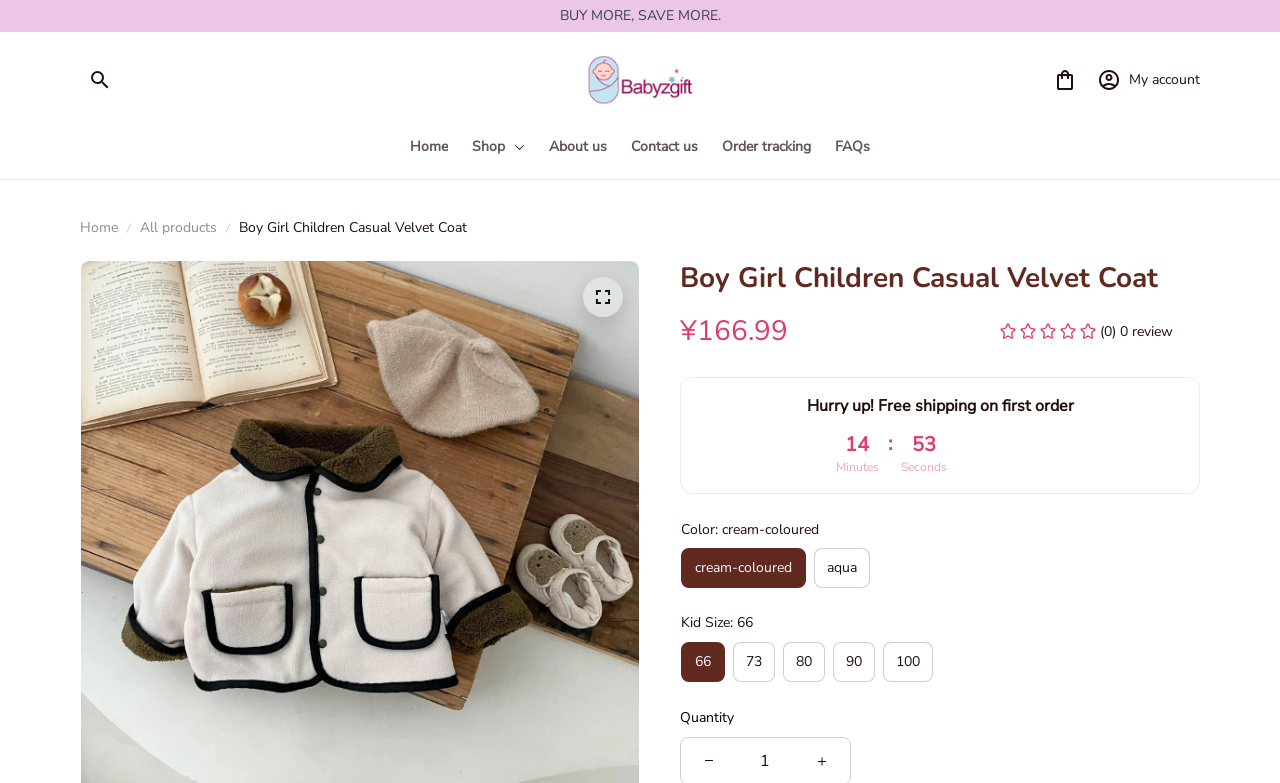Illustrate the webpage's structure and main components comprehensively.

This webpage is about a children's clothing product, specifically a casual velvet coat. At the top, there is a promotional message "BUY MORE, SAVE MORE." followed by a series of menu items, including "Home", "Shop", "About us", "Contact us", "Order tracking", and "FAQs". 

Below the menu, there is a logo on the left and a navigation section on the right, which includes links to "Home" and "All products". 

The main product image is displayed prominently, with the product name "Boy Girl Children Casual Velvet Coat" written in a large font above it. The product price "¥166.99" is shown below the product name. 

To the right of the product image, there are several icons for rating and review, as well as a message indicating that there are no reviews yet. 

Further down, there is a section with a countdown timer, showing the time remaining for a limited-time offer. Below the timer, there are options to select the product color and size. The available colors are cream-colored and aqua, and the available sizes range from 66 to 100. 

Finally, at the bottom of the page, there is a section to input the quantity of the product to purchase.